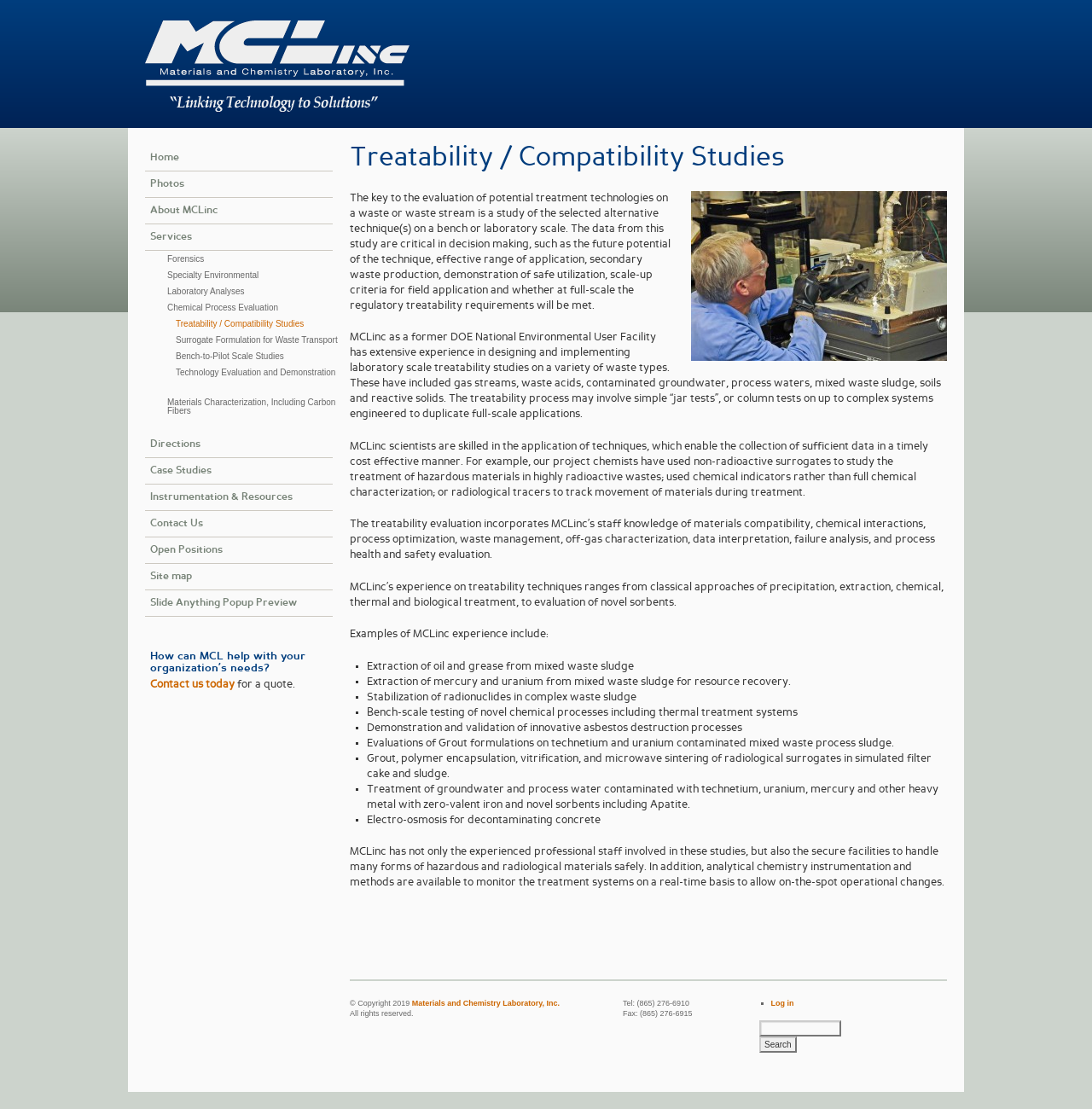Determine the main headline of the webpage and provide its text.

Treatability / Compatibility Studies